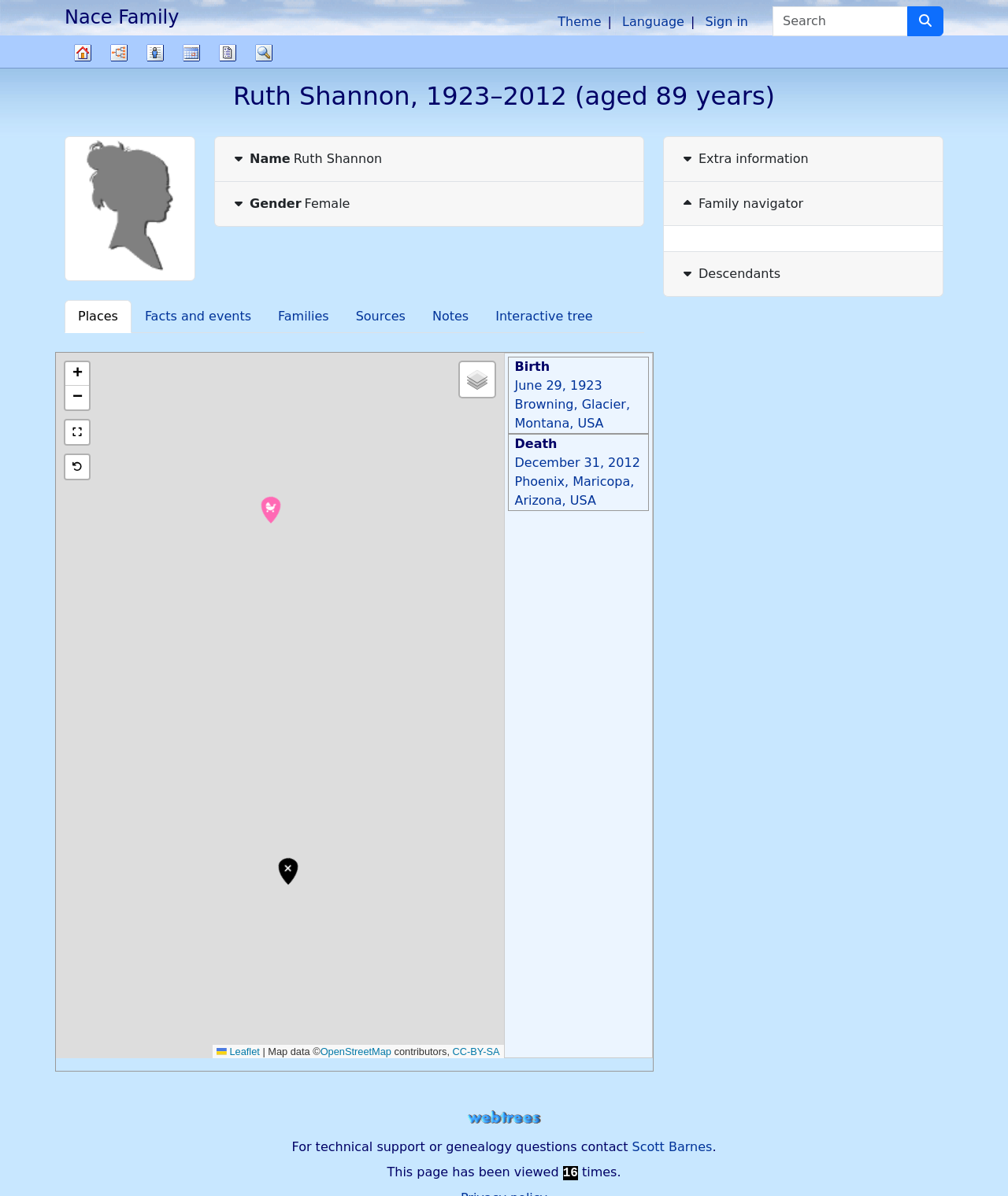Please specify the bounding box coordinates of the clickable region to carry out the following instruction: "Search for a name". The coordinates should be four float numbers between 0 and 1, in the format [left, top, right, bottom].

[0.766, 0.005, 0.901, 0.03]